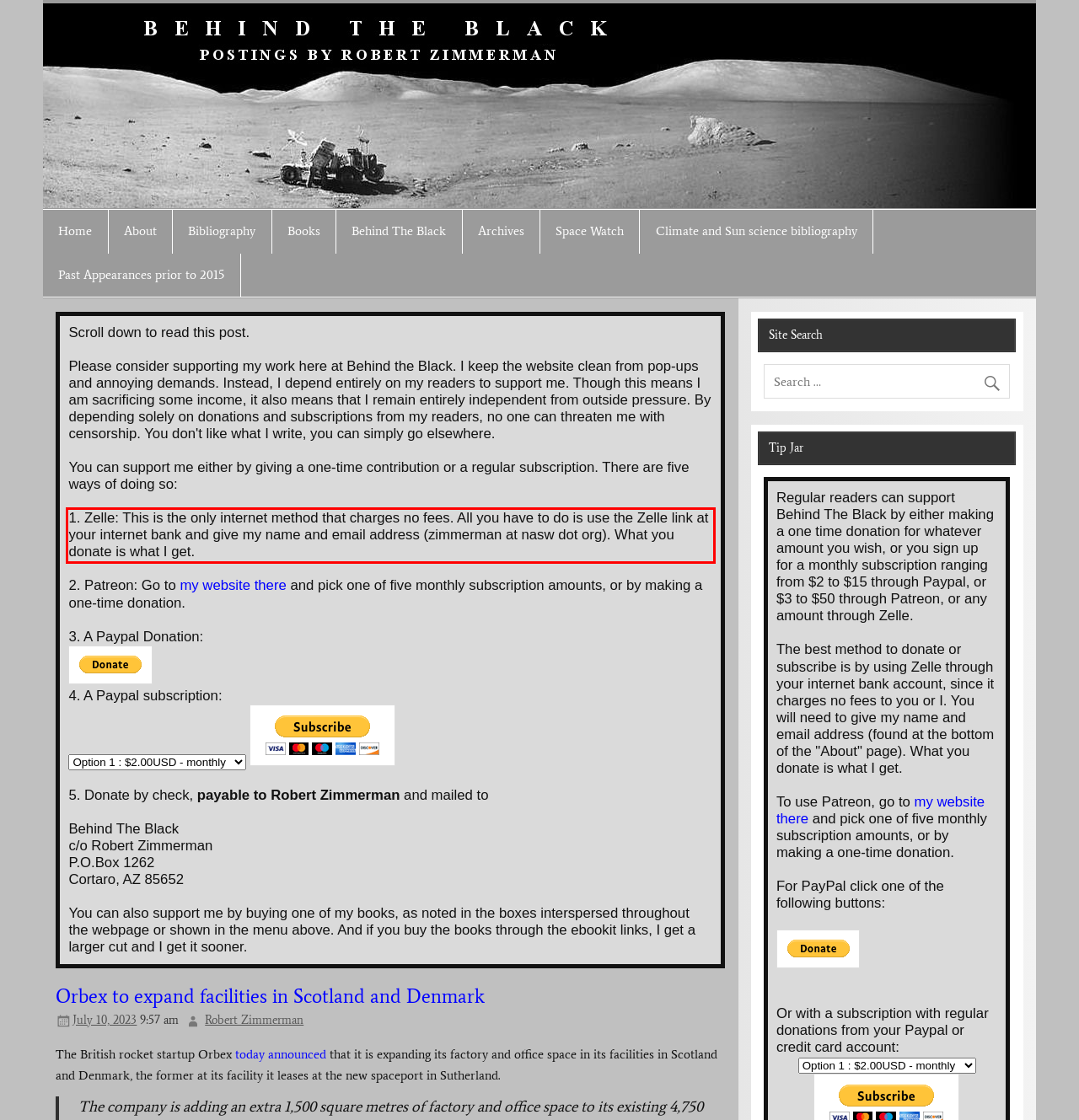Examine the webpage screenshot and use OCR to obtain the text inside the red bounding box.

1. Zelle: This is the only internet method that charges no fees. All you have to do is use the Zelle link at your internet bank and give my name and email address (zimmerman at nasw dot org). What you donate is what I get.